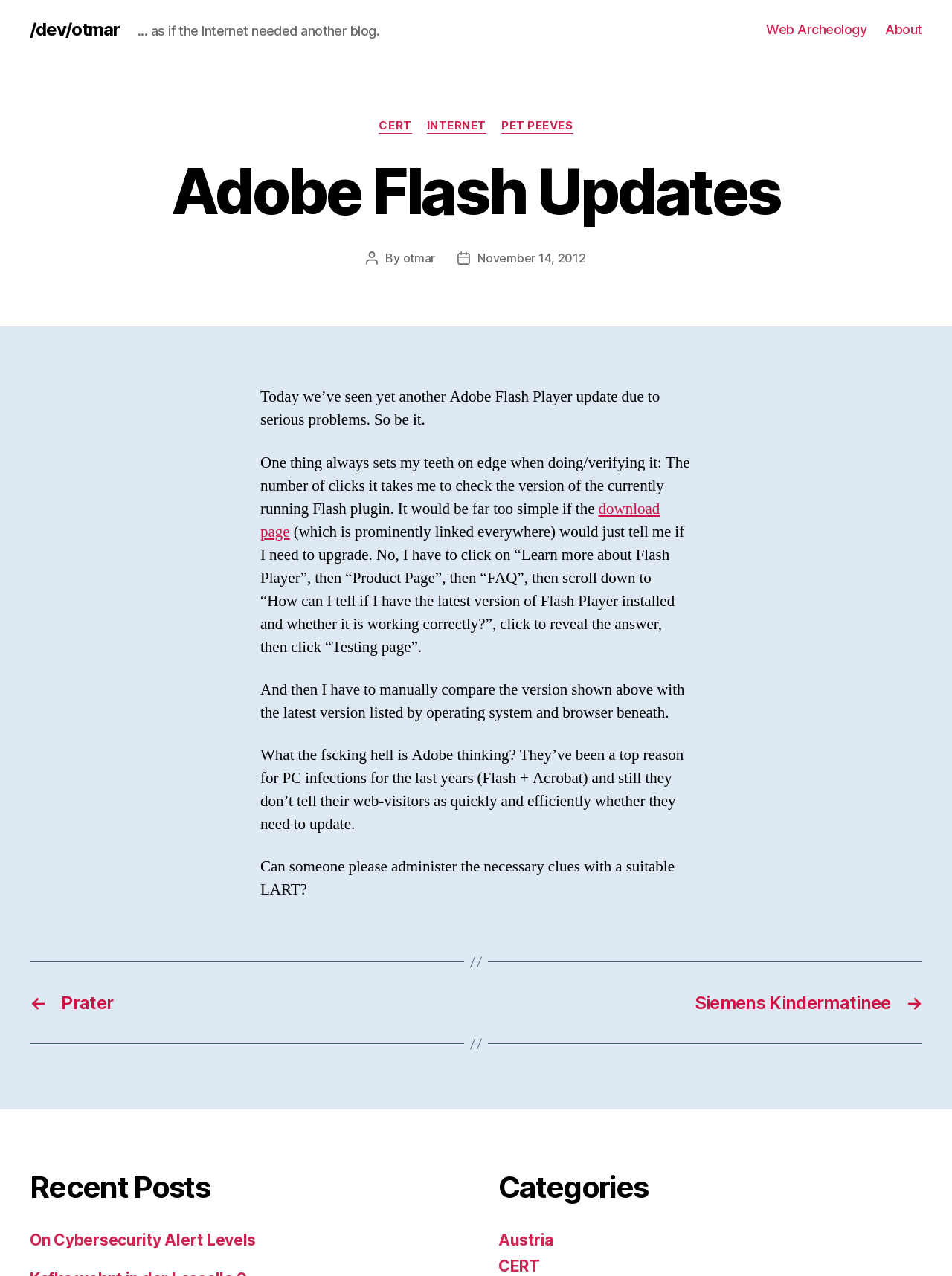Identify and provide the text of the main header on the webpage.

Adobe Flash Updates